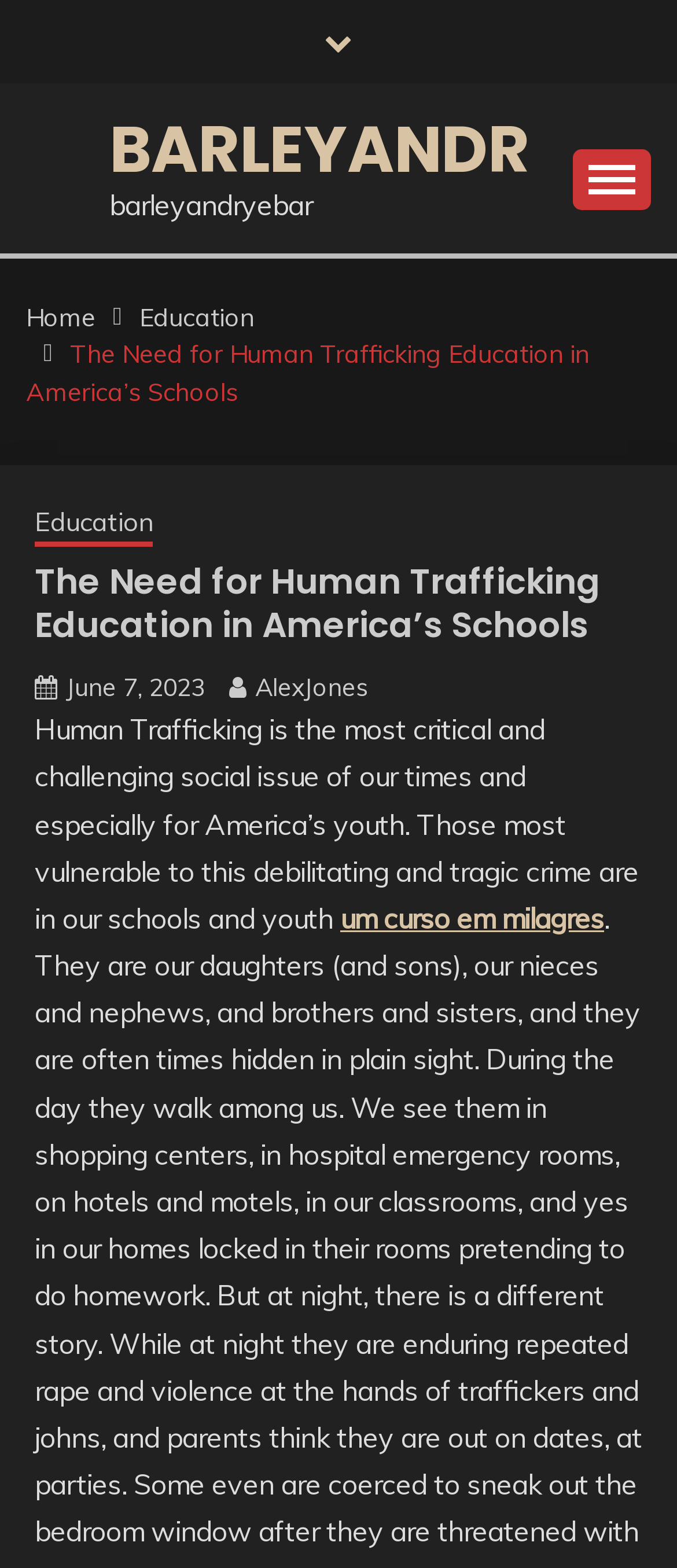Find the bounding box coordinates for the HTML element described as: "June 7, 2023June 7, 2023". The coordinates should consist of four float values between 0 and 1, i.e., [left, top, right, bottom].

[0.097, 0.429, 0.303, 0.448]